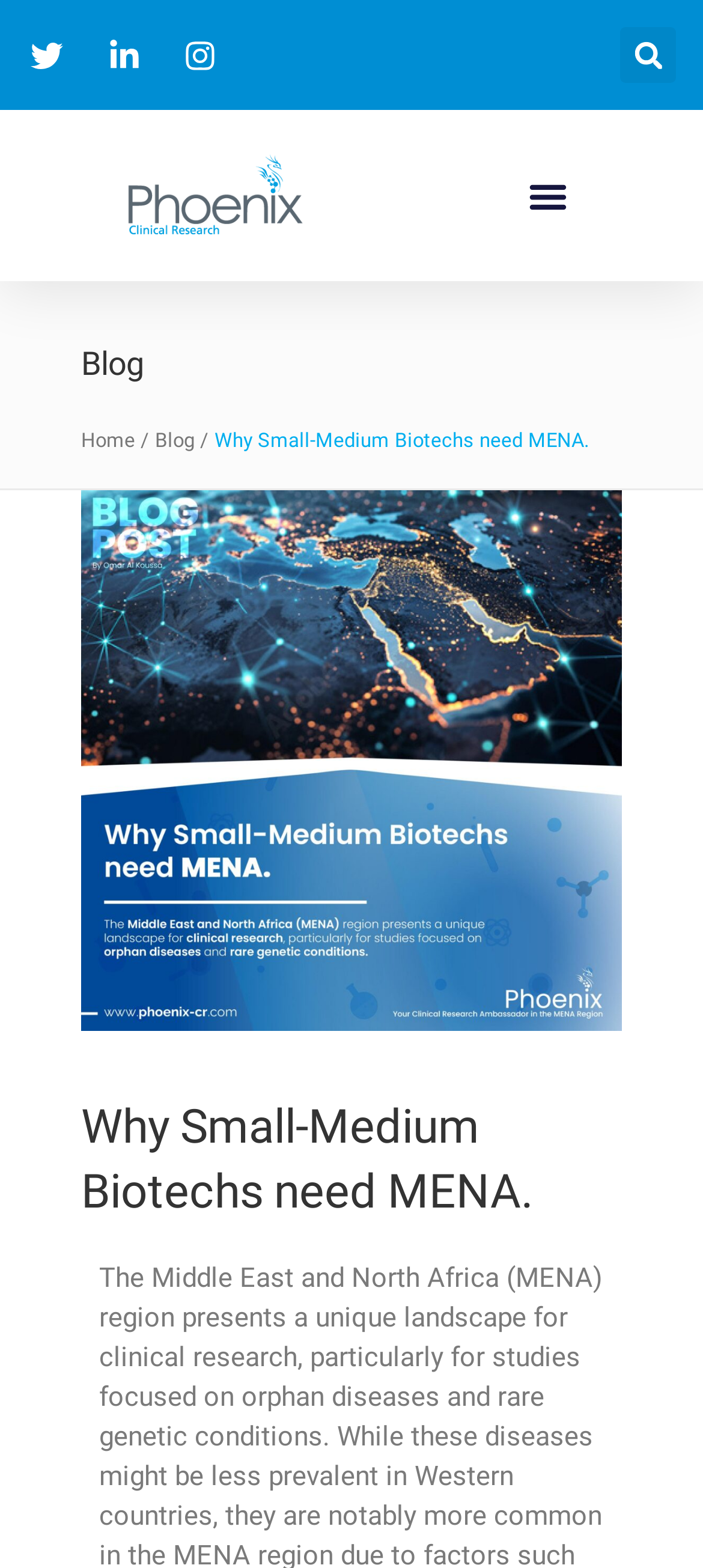Answer this question using a single word or a brief phrase:
What is the text of the first link?

Home